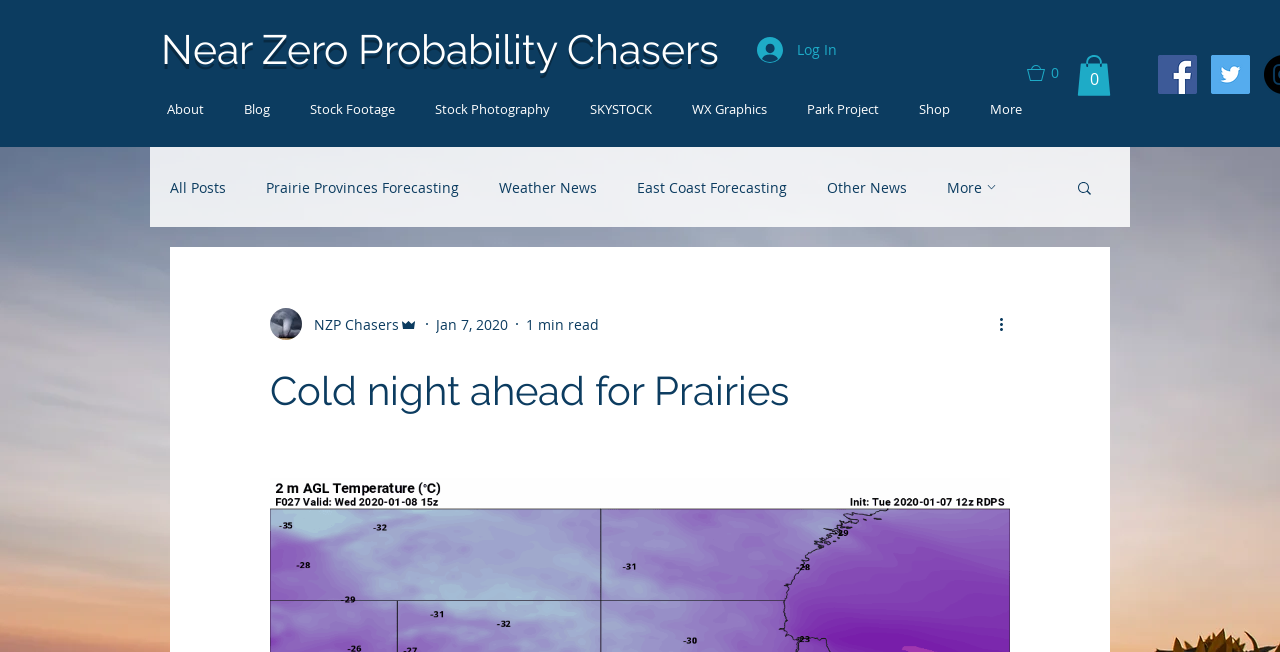Describe the entire webpage, focusing on both content and design.

The webpage appears to be a blog or news website focused on weather forecasting. At the top, there is a heading that reads "Near Zero Probability Chasers" with a link to the same title. Next to it, there is a "Log In" button accompanied by a small image. On the right side of the top section, there are two buttons: "Cart (0)" with a small image, and another "Cart with 0 items" button with an SVG icon. 

Below the top section, there are social media links to Facebook and Twitter, each with their respective icons. A navigation menu labeled "Site" is located on the left side, with links to various sections such as "About", "Blog", "Stock Footage", and others. 

The main content of the webpage is a blog post titled "Cold night ahead for Prairies". The post has a writer's picture and their name, NZP Chasers Admin, along with the date "Jan 7, 2020" and a reading time of "1 min read". There is a "More actions" button at the bottom right of the post. 

On the right side of the main content, there is a secondary navigation menu labeled "blog" with links to various categories such as "All Posts", "Prairie Provinces Forecasting", and others. There is also a "Search" button with a small image.